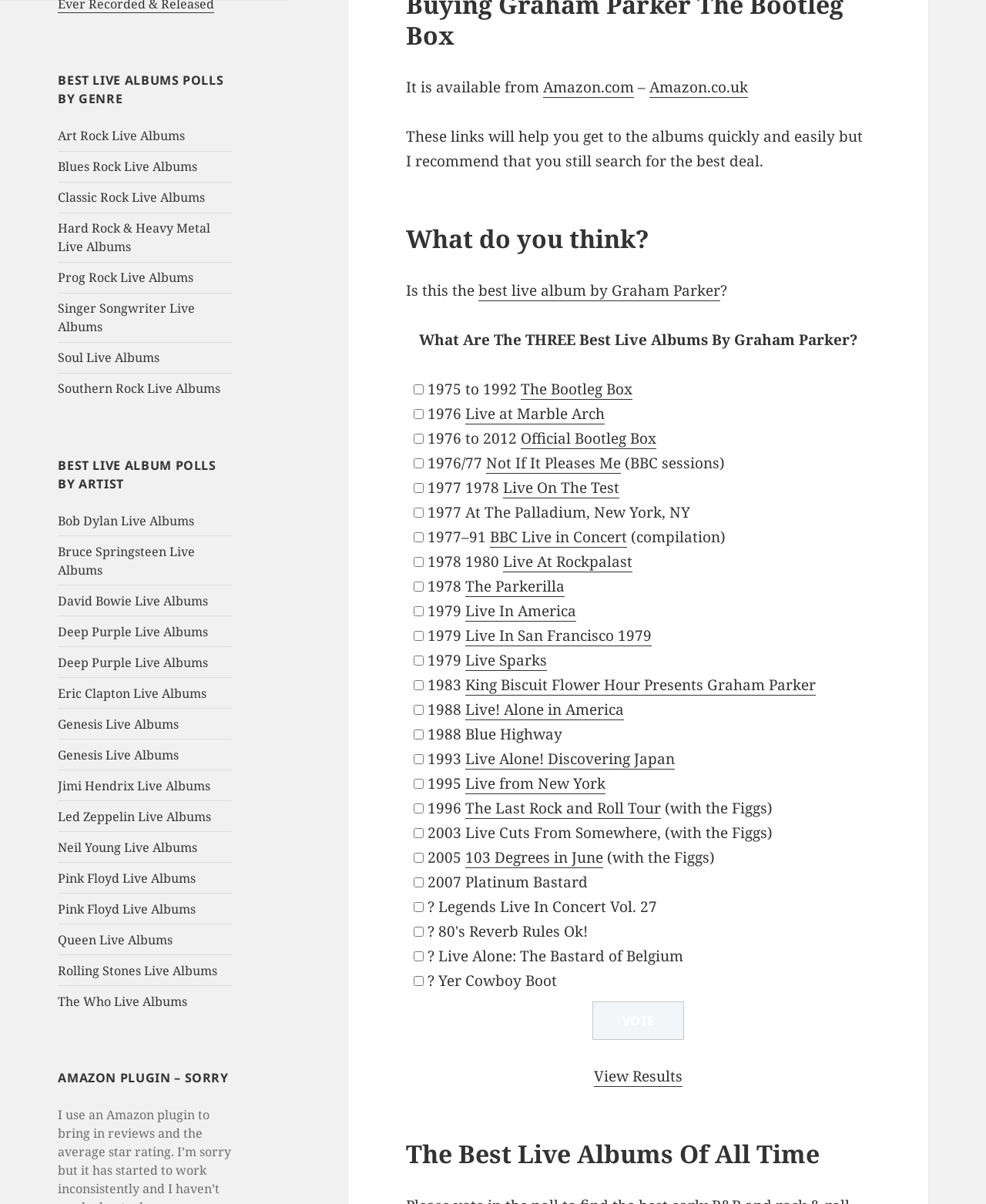What is the name of the artist featured in the poll?
Please provide a detailed and thorough answer to the question.

The webpage features a poll asking users to select the best live album by Graham Parker, as indicated by the text 'What Are The THREE Best Live Albums By Graham Parker?' and the list of album titles that follow.